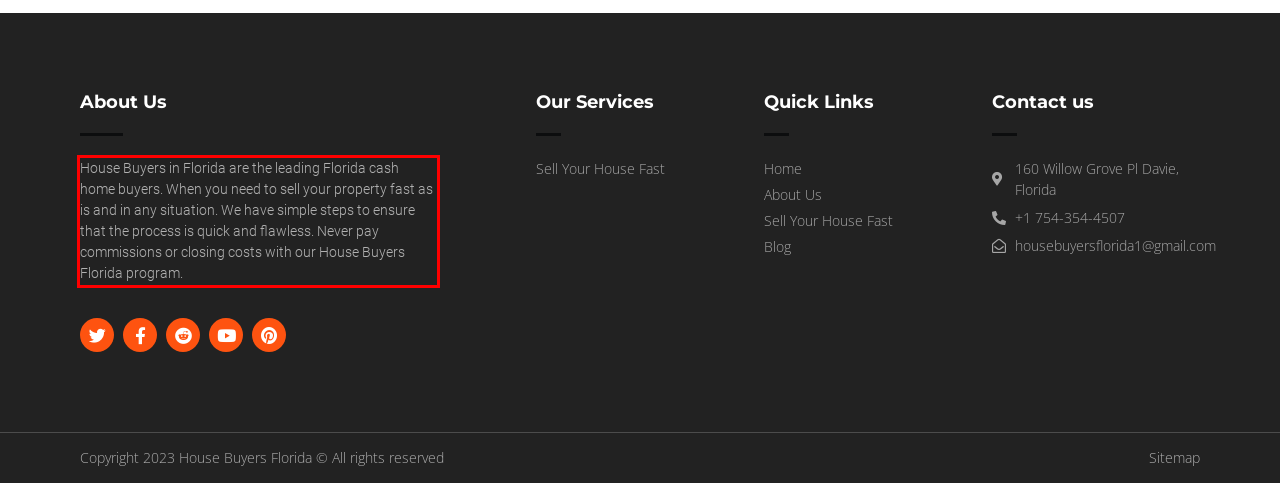Examine the screenshot of the webpage, locate the red bounding box, and generate the text contained within it.

House Buyers in Florida are the leading Florida cash home buyers. When you need to sell your property fast as is and in any situation. We have simple steps to ensure that the process is quick and flawless. Never pay commissions or closing costs with our House Buyers Florida program.